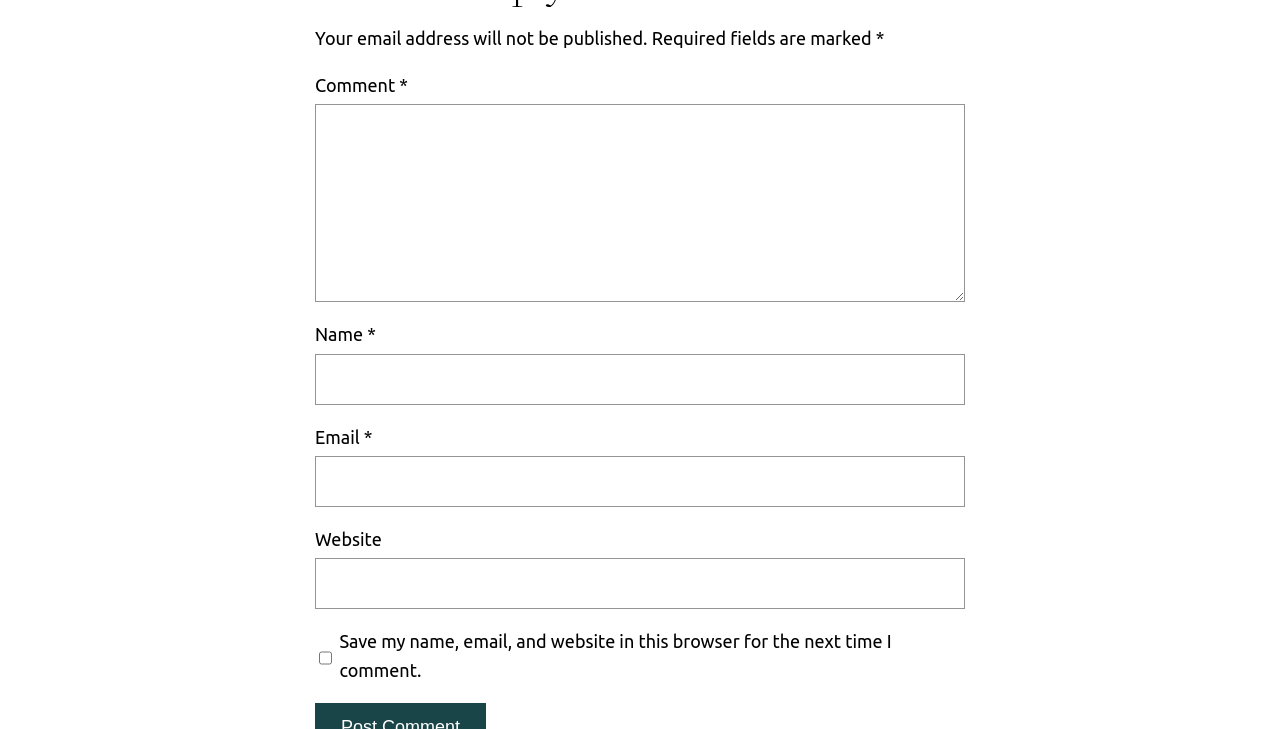What is the purpose of the textboxes?
Using the image provided, answer with just one word or phrase.

Input comment information